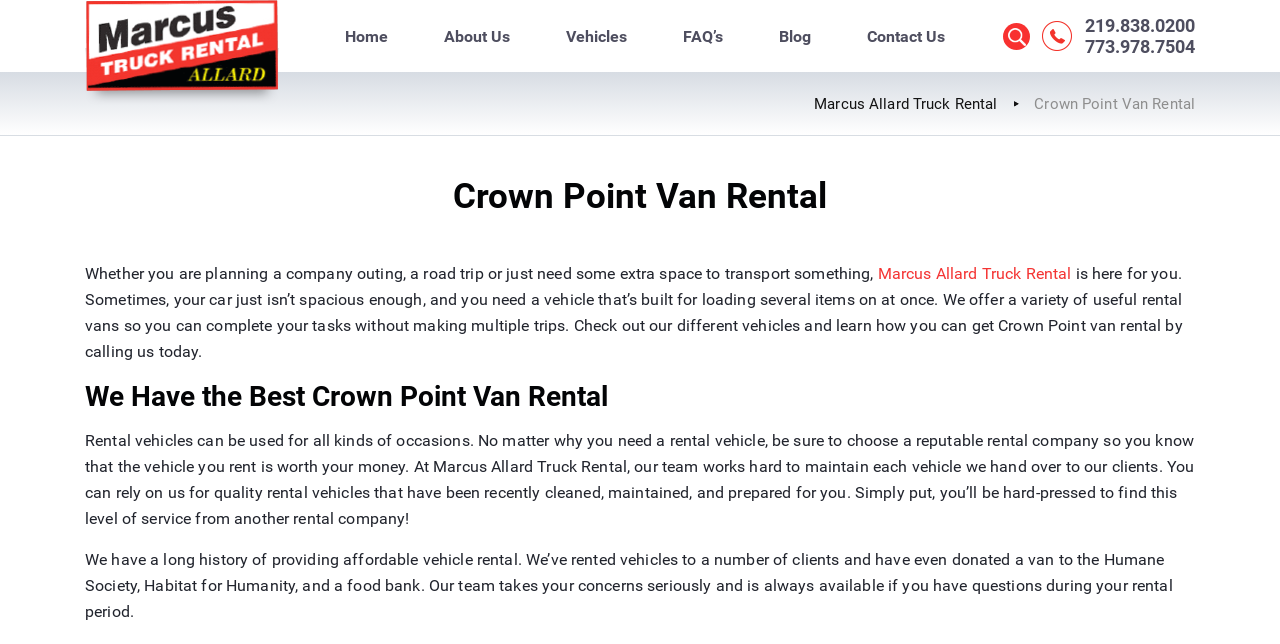Given the description Inventory, predict the bounding box coordinates of the UI element. Ensure the coordinates are in the format (top-left x, top-left y, bottom-right x, bottom-right y) and all values are between 0 and 1.

None